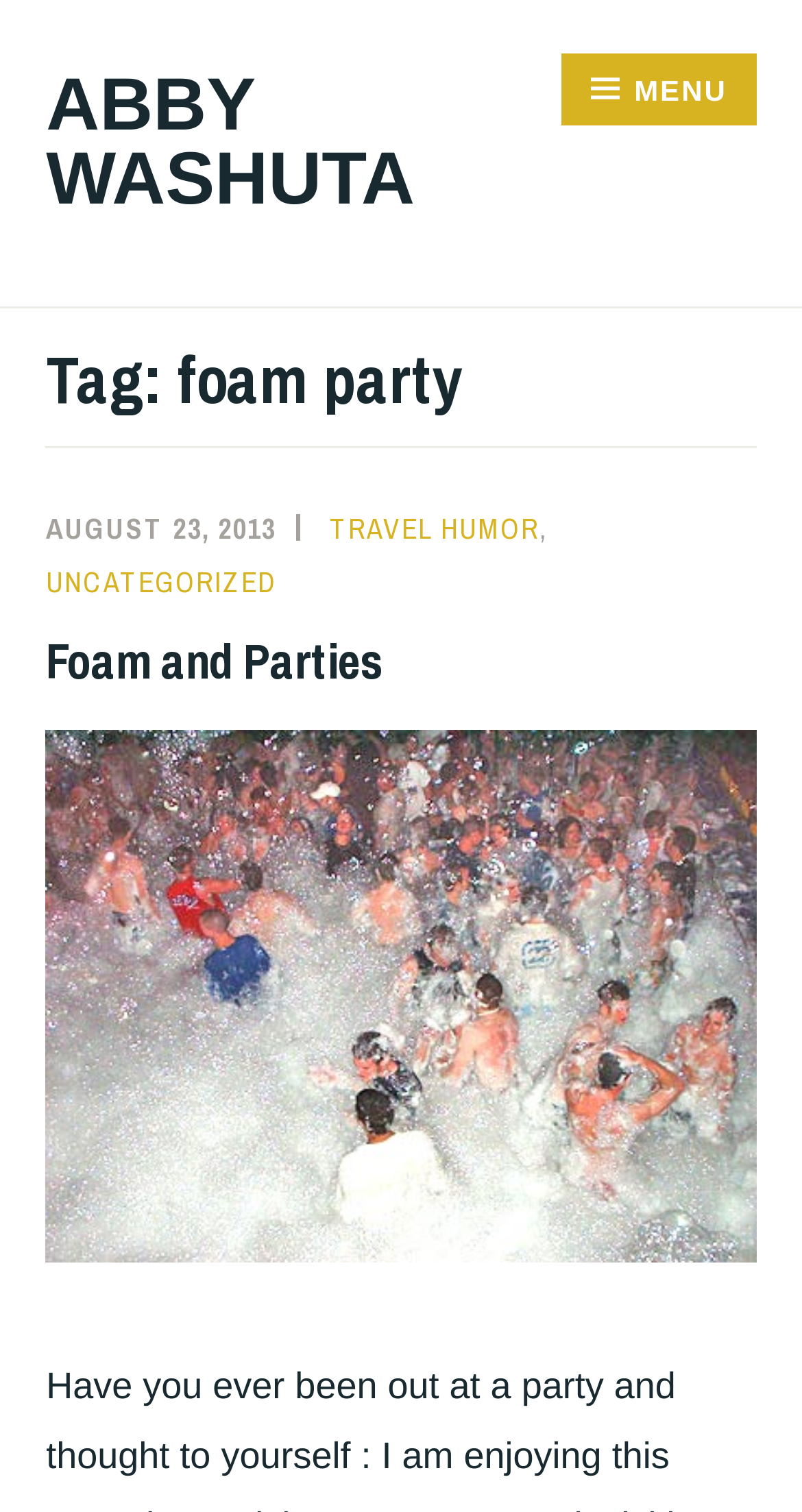Generate the text of the webpage's primary heading.

Tag: foam party